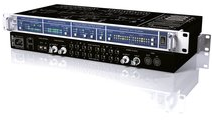What types of MADI I/O are available on the ADI-648?
Answer the question with a single word or phrase by looking at the picture.

Optical and coaxial